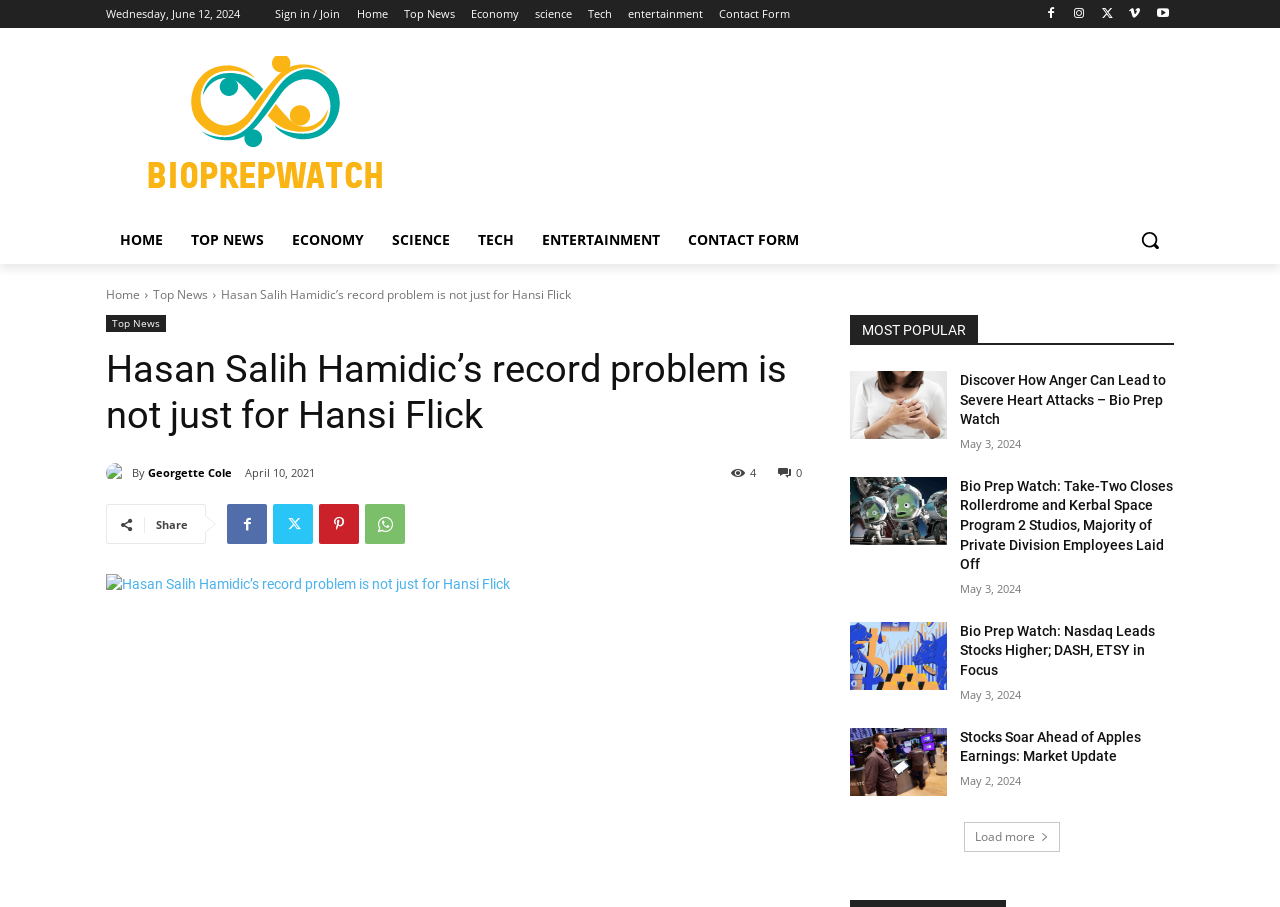Can you provide the bounding box coordinates for the element that should be clicked to implement the instruction: "Go to the 'Home' page"?

[0.279, 0.0, 0.303, 0.031]